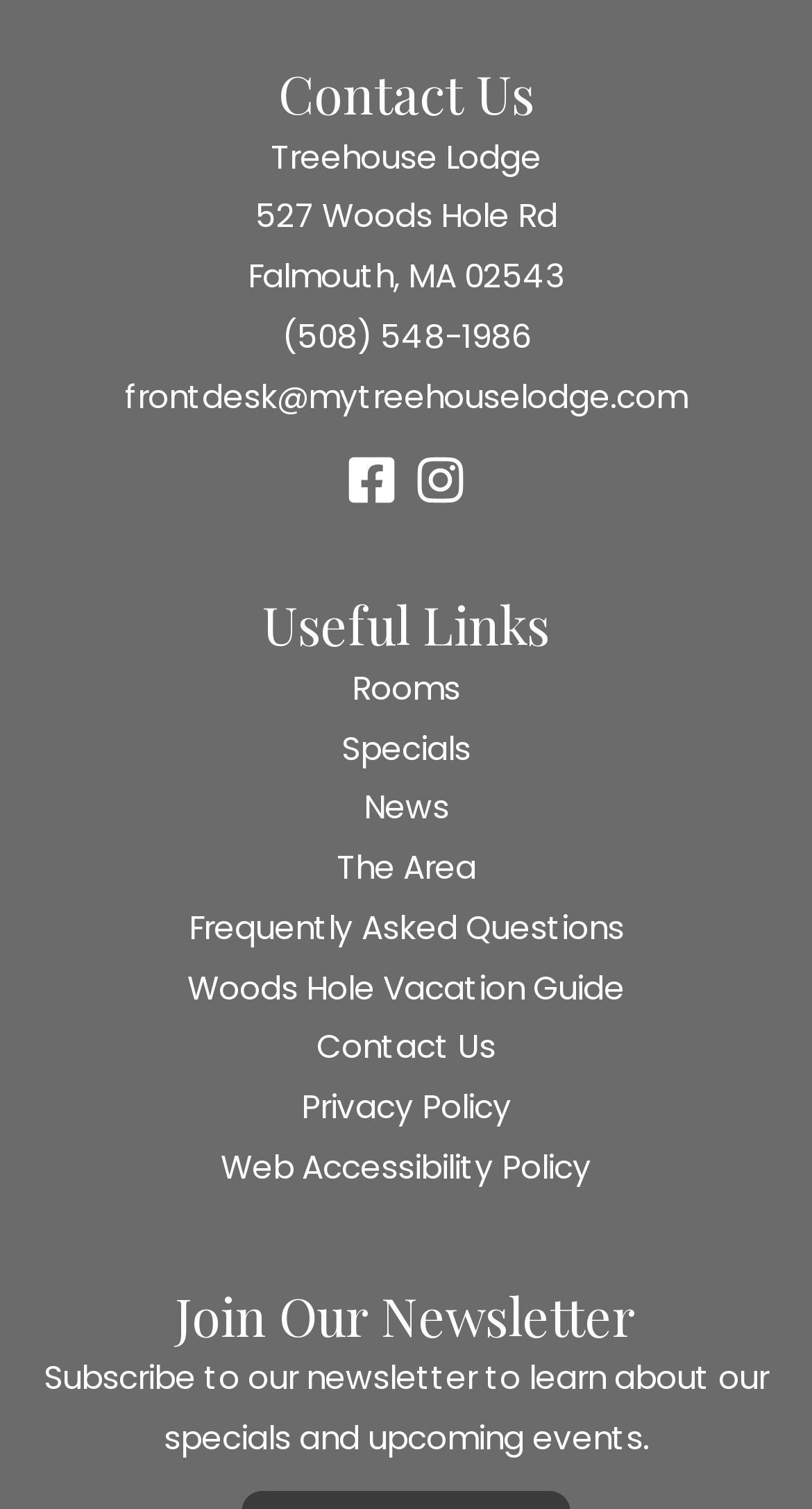Please specify the bounding box coordinates in the format (top-left x, top-left y, bottom-right x, bottom-right y), with all values as floating point numbers between 0 and 1. Identify the bounding box of the UI element described by: aria-label="Facebook"

[0.426, 0.301, 0.49, 0.335]